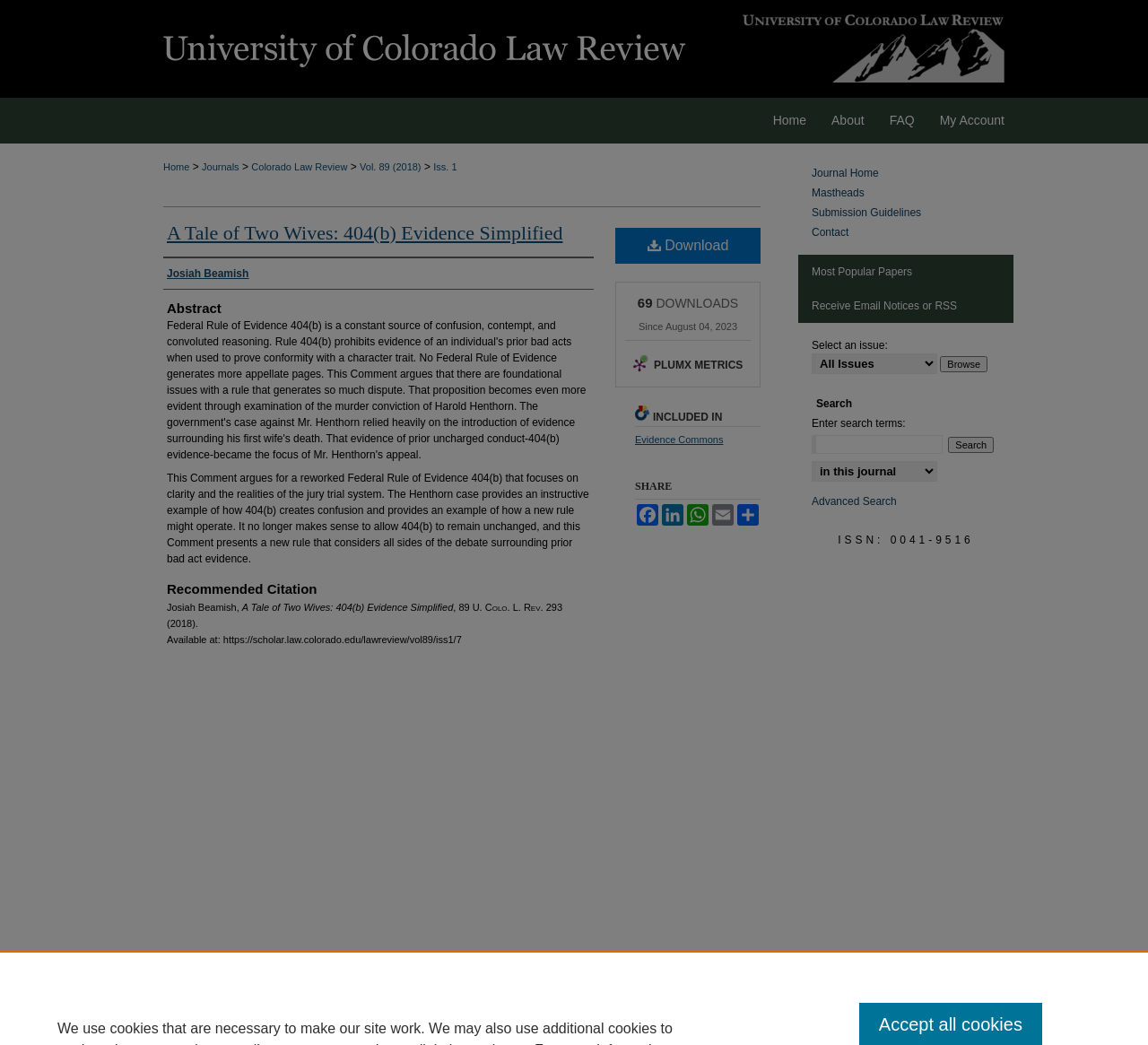What is the volume number of the journal?
Look at the webpage screenshot and answer the question with a detailed explanation.

I found the volume number by looking at the static text element with the text '89' which is located near the 'U. Colo. L. Rev.' text.